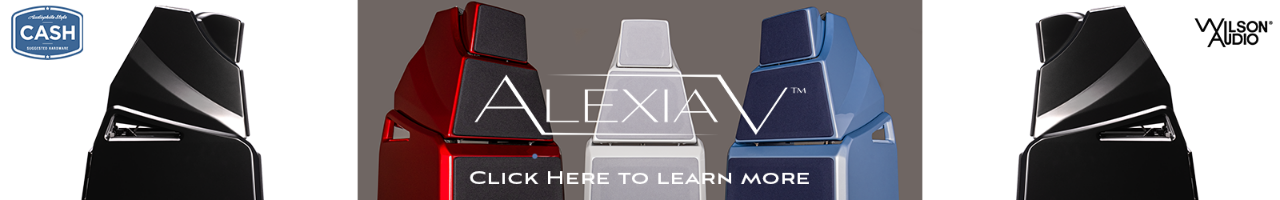What is the name of the speakers?
Based on the screenshot, respond with a single word or phrase.

ALEXIA V